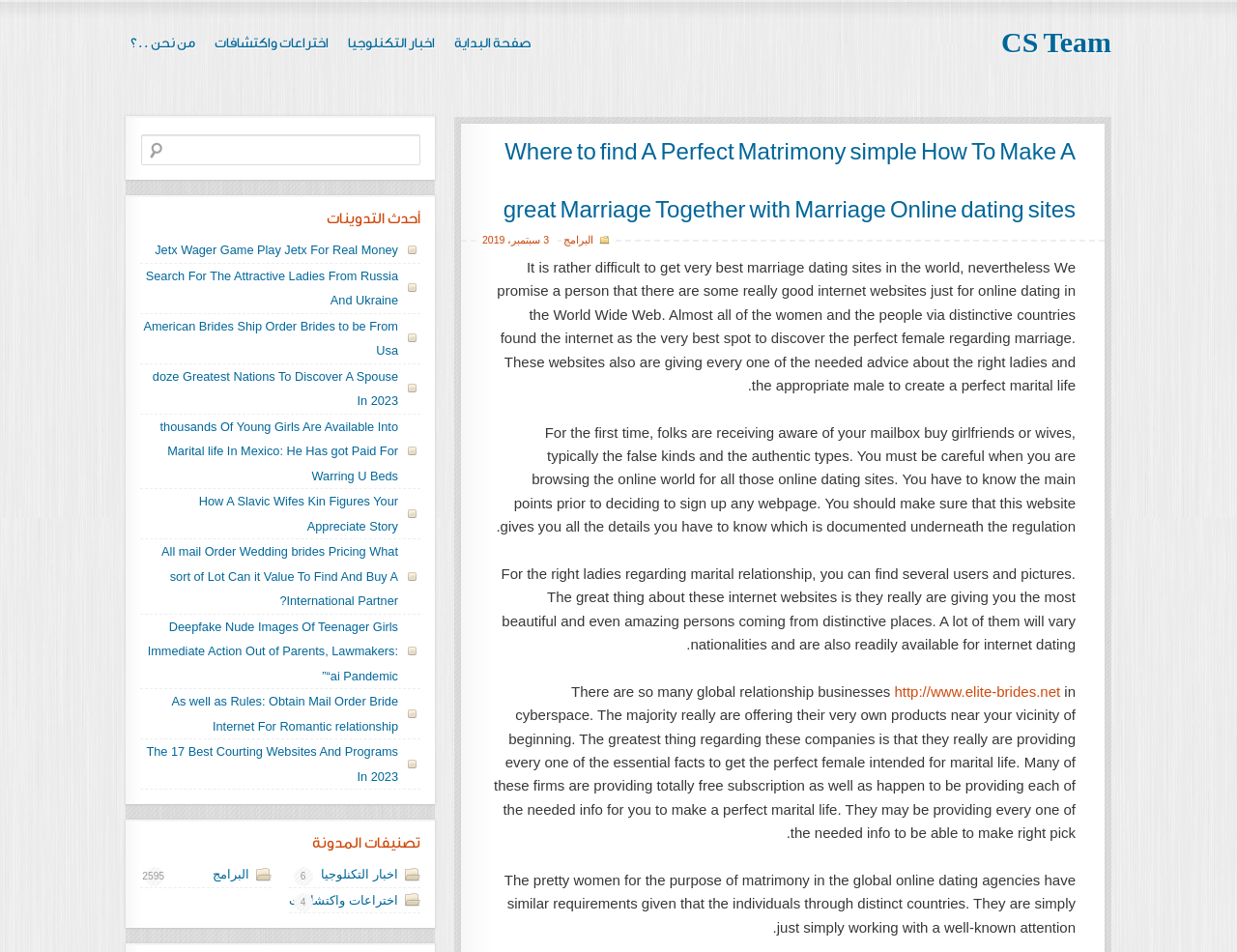Respond with a single word or phrase to the following question: How many global marriage businesses are mentioned on this webpage?

Several